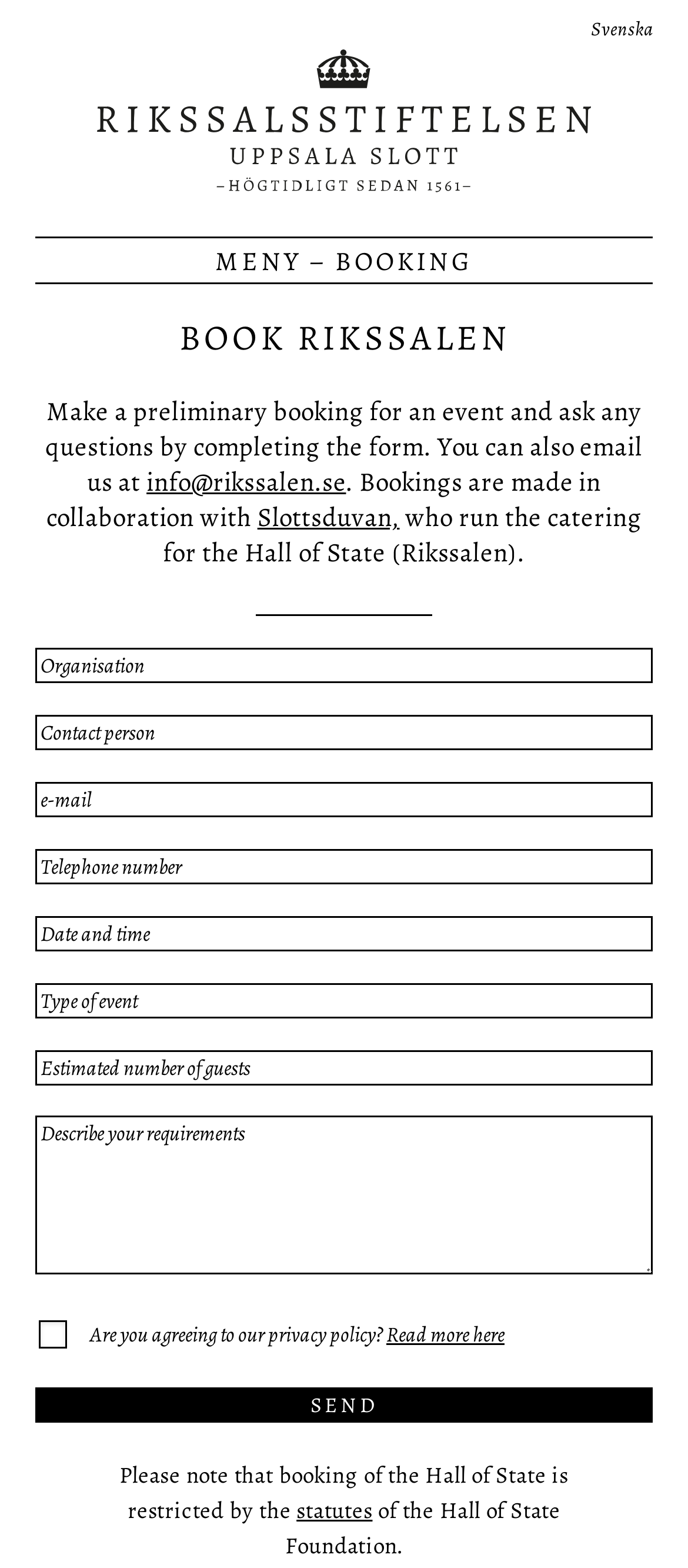Provide an in-depth caption for the contents of the webpage.

The webpage is about booking an event at Rikssalen, a hall of state. At the top right corner, there are two language options, "Svenska" and "Rikssalsstiftelsen", which is also the title of the webpage. Below the title, there is a logo of Rikssalsstiftelsen. 

On the left side, there is a menu link "MENY – BOOKING". Below the menu, there is a heading "BOOK RIKSSALEN" in a prominent font. 

The main content of the webpage is a form for making a preliminary booking for an event. The form is accompanied by a brief description, which explains that the booking is made in collaboration with Slottsduvan, who run the catering for the Hall of State. The form consists of 7 text boxes, where users can input their information. 

At the bottom of the form, there is a "Send" button. Above the button, there is a link "Read more here" that provides additional information. 

Finally, at the very bottom of the webpage, there is a note about the booking restrictions of the Hall of State, which is governed by the statutes of the Hall of State Foundation. The note includes a link to the statutes.